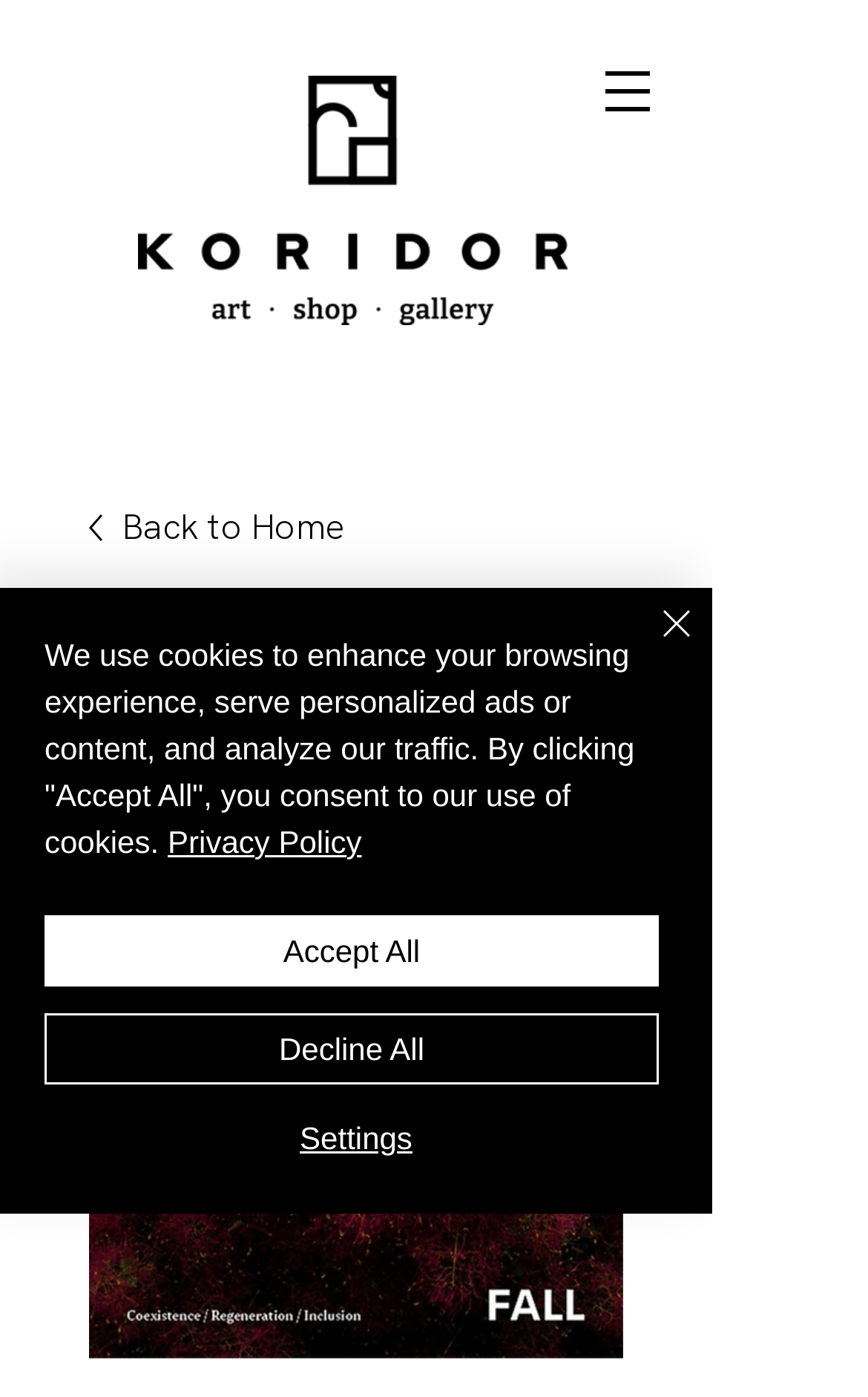What is the relationship between the Koridor gallery logo and the 'Back to Home' link?
Provide an in-depth and detailed explanation in response to the question.

I found the answer by looking at the Koridor gallery logo and the 'Back to Home' link which are nested together, suggesting that the logo links to the home page.